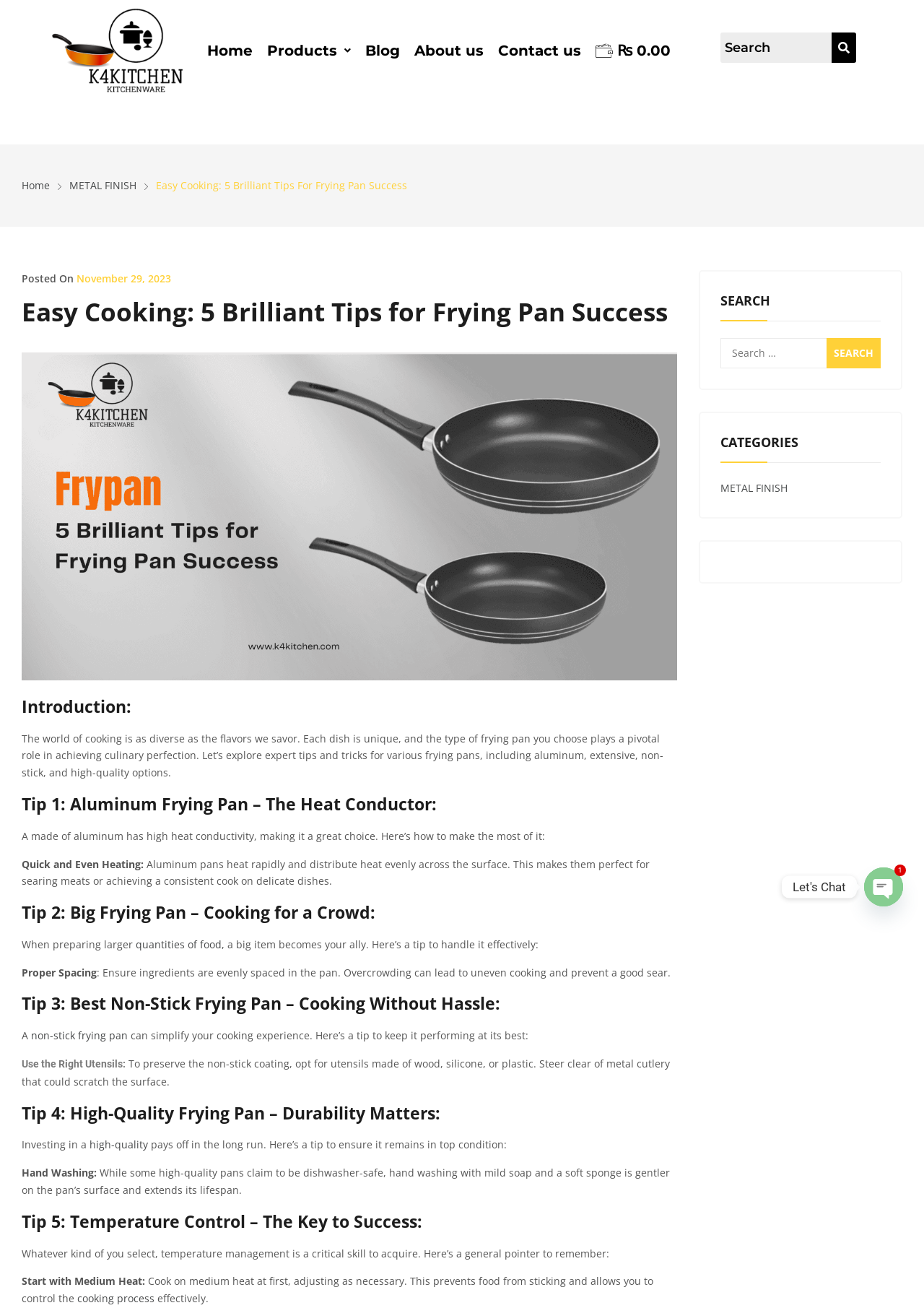Please determine the bounding box coordinates of the element to click on in order to accomplish the following task: "Read the 'Easy Cooking: 5 Brilliant Tips for Frying Pan Success' article". Ensure the coordinates are four float numbers ranging from 0 to 1, i.e., [left, top, right, bottom].

[0.169, 0.136, 0.441, 0.147]